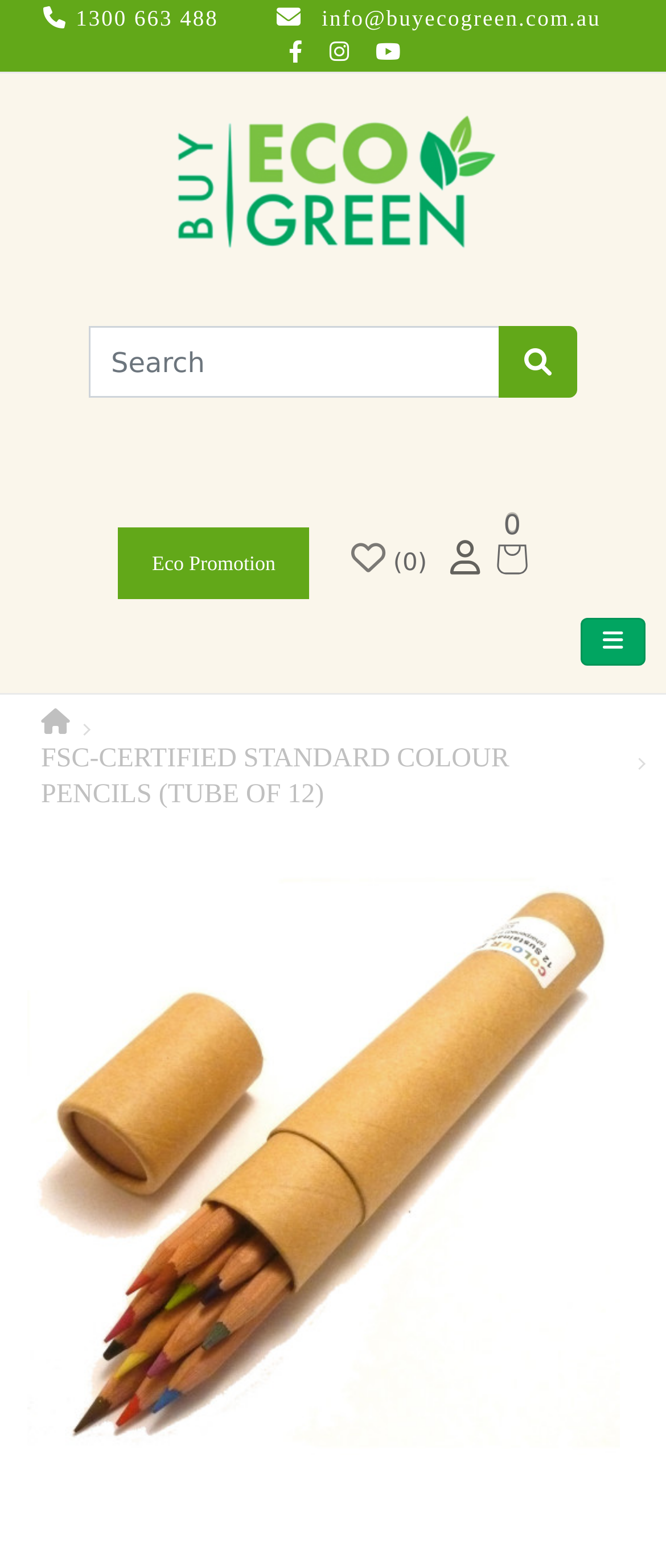Could you indicate the bounding box coordinates of the region to click in order to complete this instruction: "View Eco Promotion details".

[0.177, 0.336, 0.465, 0.382]